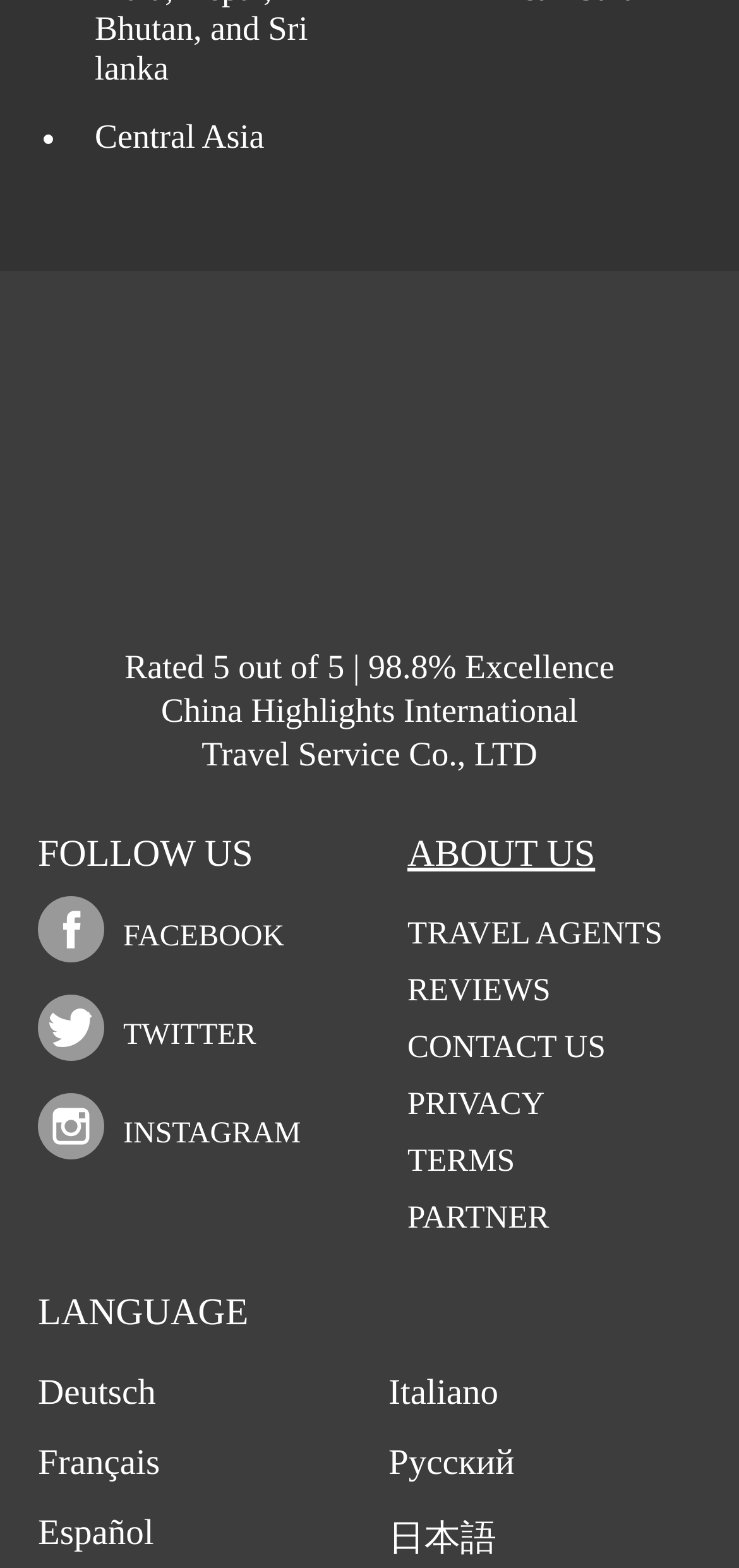Please identify the bounding box coordinates of the area that needs to be clicked to follow this instruction: "Read reviews about China Highlights".

[0.551, 0.62, 0.745, 0.643]